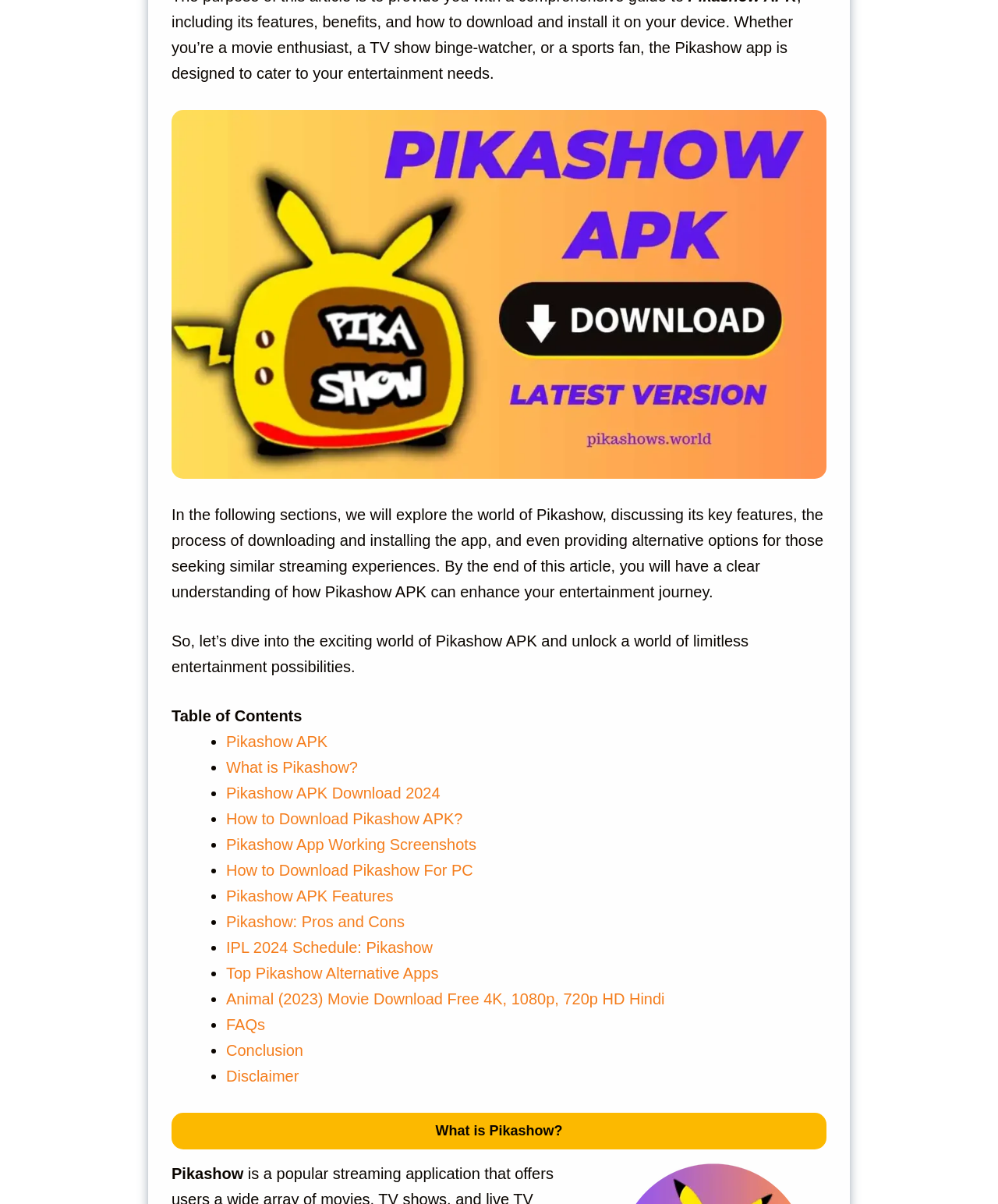Please provide a one-word or phrase answer to the question: 
What is the purpose of the article?

To explore Pikashow APK